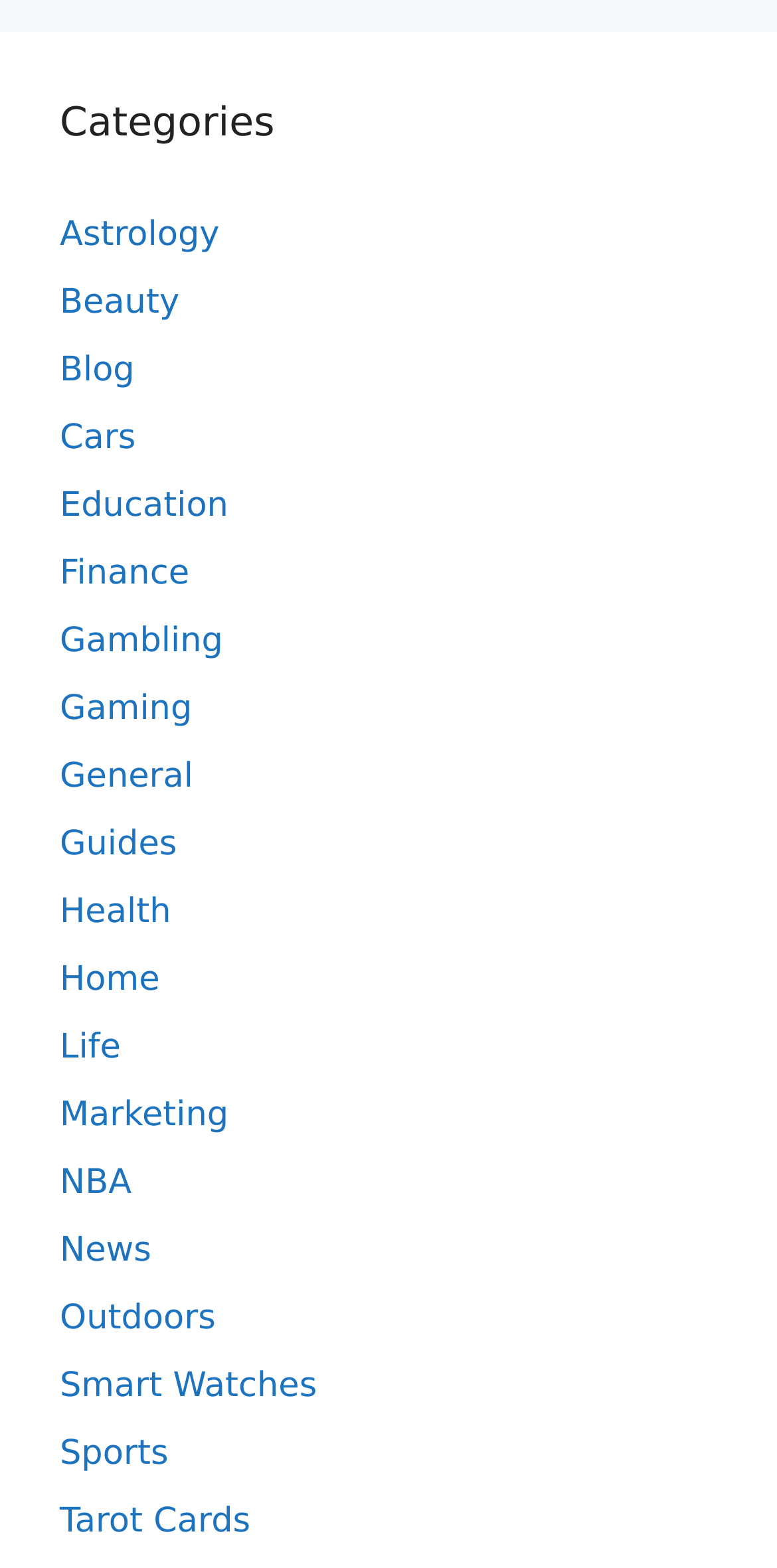How many categories are available?
Using the information presented in the image, please offer a detailed response to the question.

By counting the number of links under the 'Categories' heading, I can see that there are 20 categories available on this webpage, ranging from Astrology to Tarot Cards.